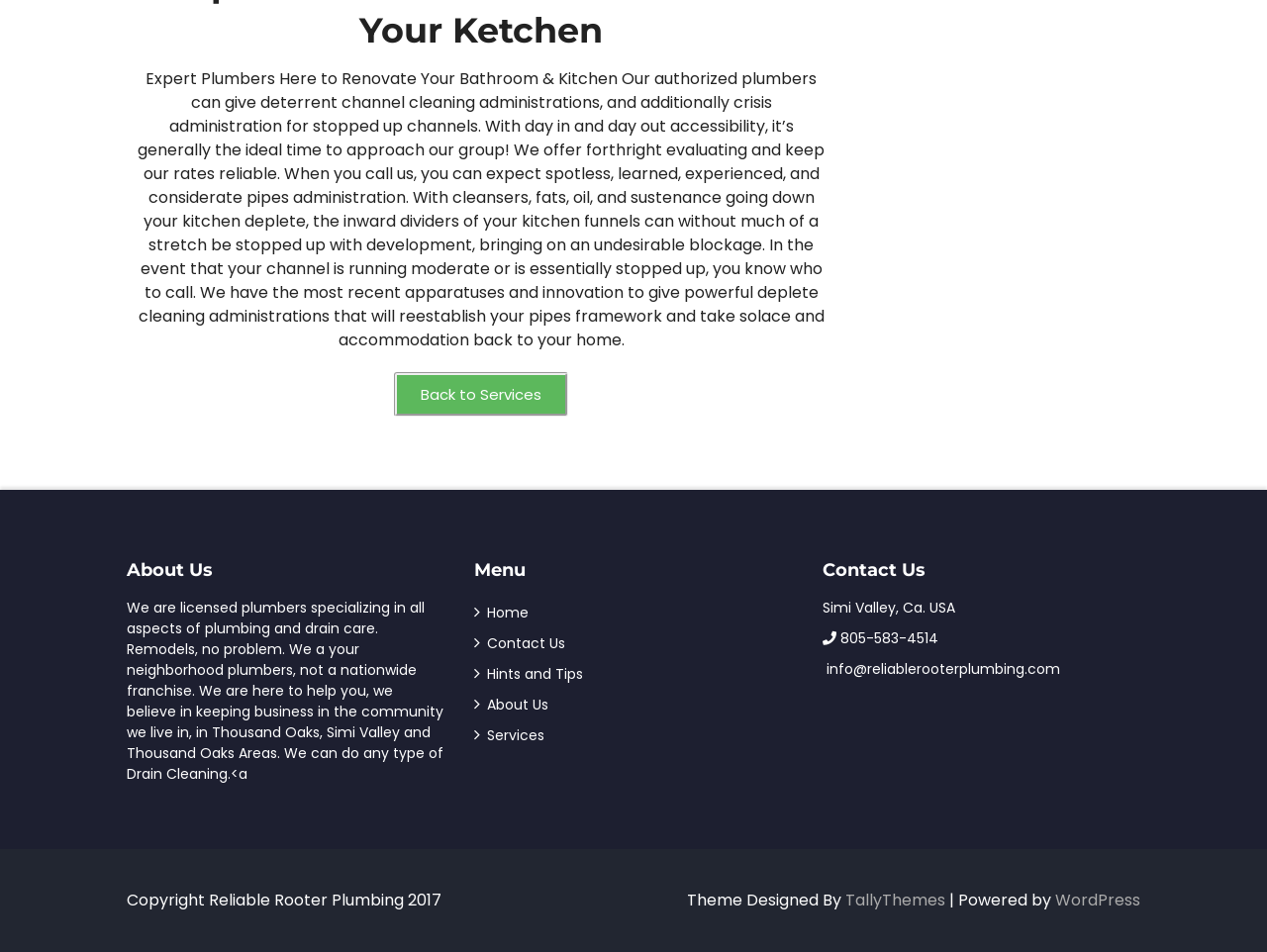Determine the bounding box coordinates for the HTML element described here: "Services".

[0.385, 0.762, 0.43, 0.783]